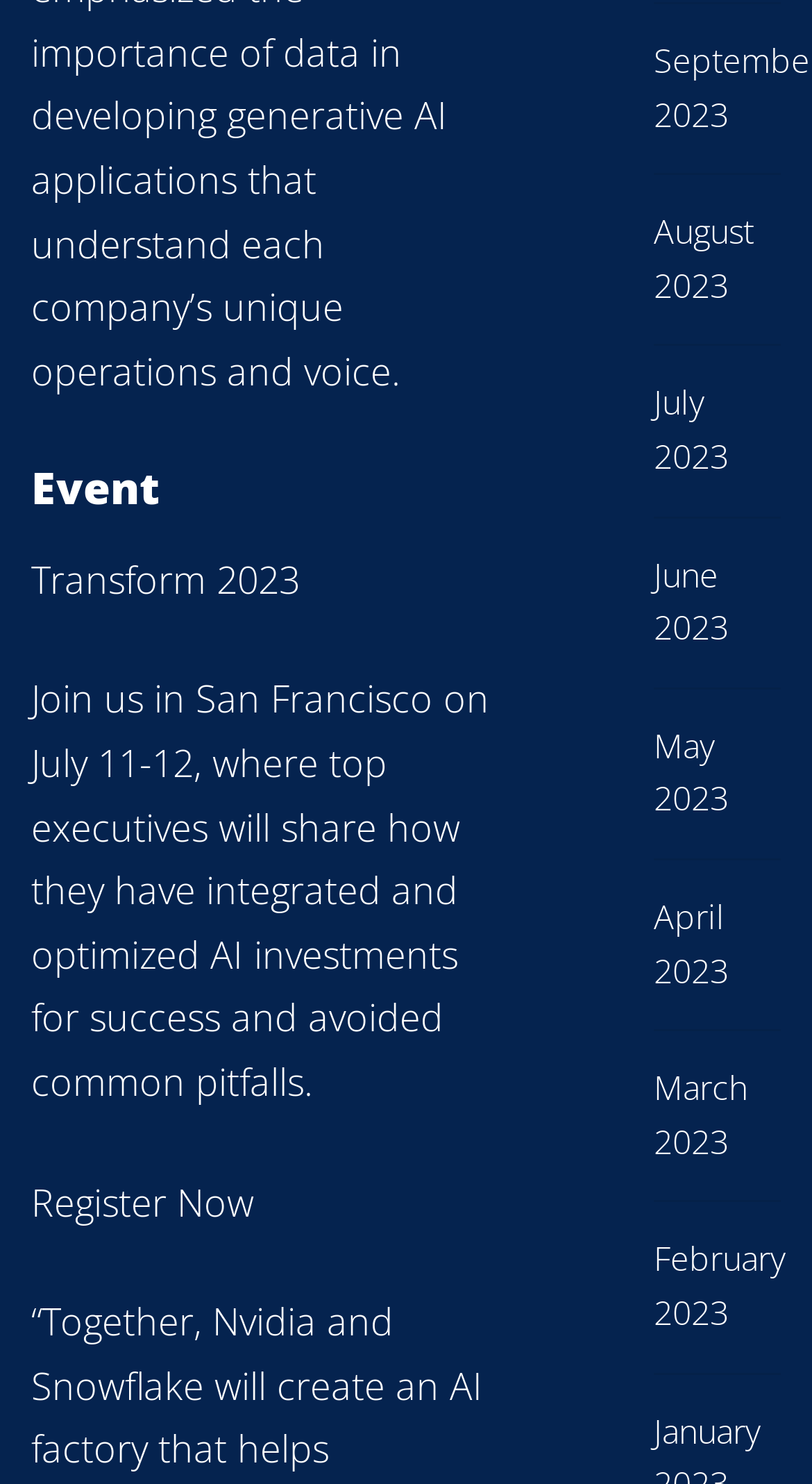Please specify the bounding box coordinates of the element that should be clicked to execute the given instruction: 'Click on 'Register Now''. Ensure the coordinates are four float numbers between 0 and 1, expressed as [left, top, right, bottom].

[0.038, 0.793, 0.313, 0.826]